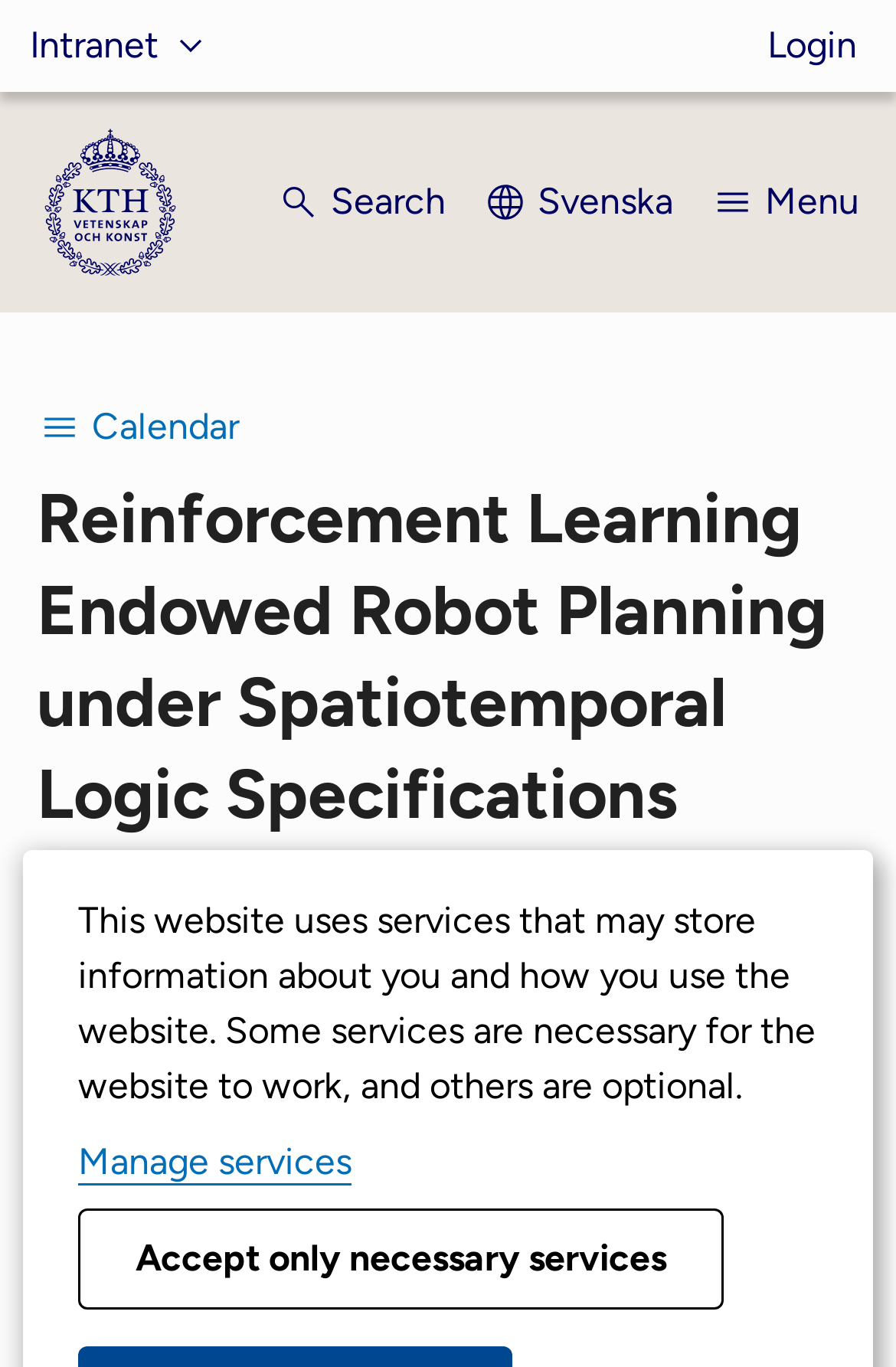Based on the image, please elaborate on the answer to the following question:
What is the language of the webpage?

I found the language of the webpage by looking at the link 'Svenska', which is located at the top of the webpage. Since 'Svenska' means 'Swedish' in English, I inferred that the current language of the webpage is English.